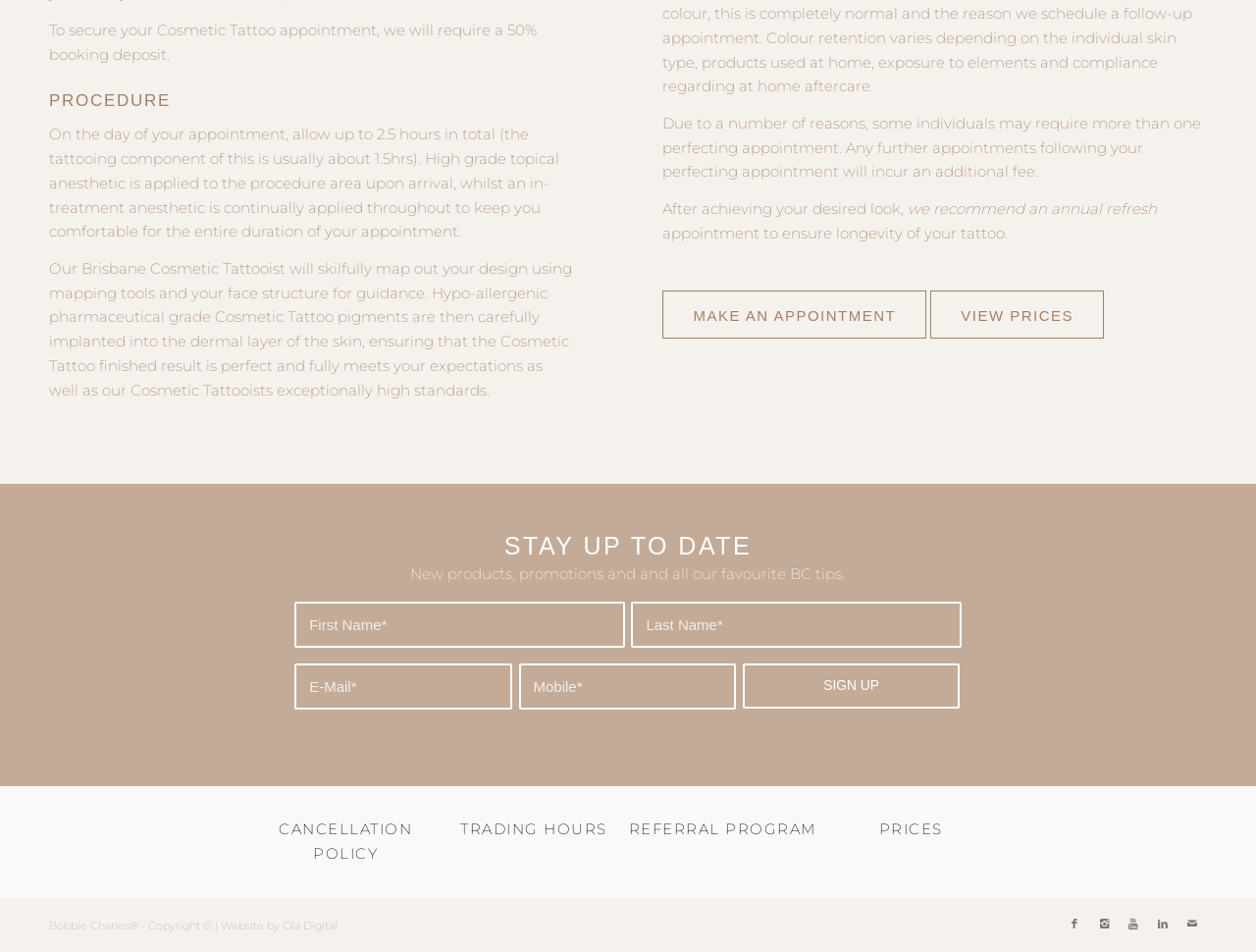Identify the bounding box coordinates of the HTML element based on this description: "View Prices".

[0.741, 0.305, 0.879, 0.356]